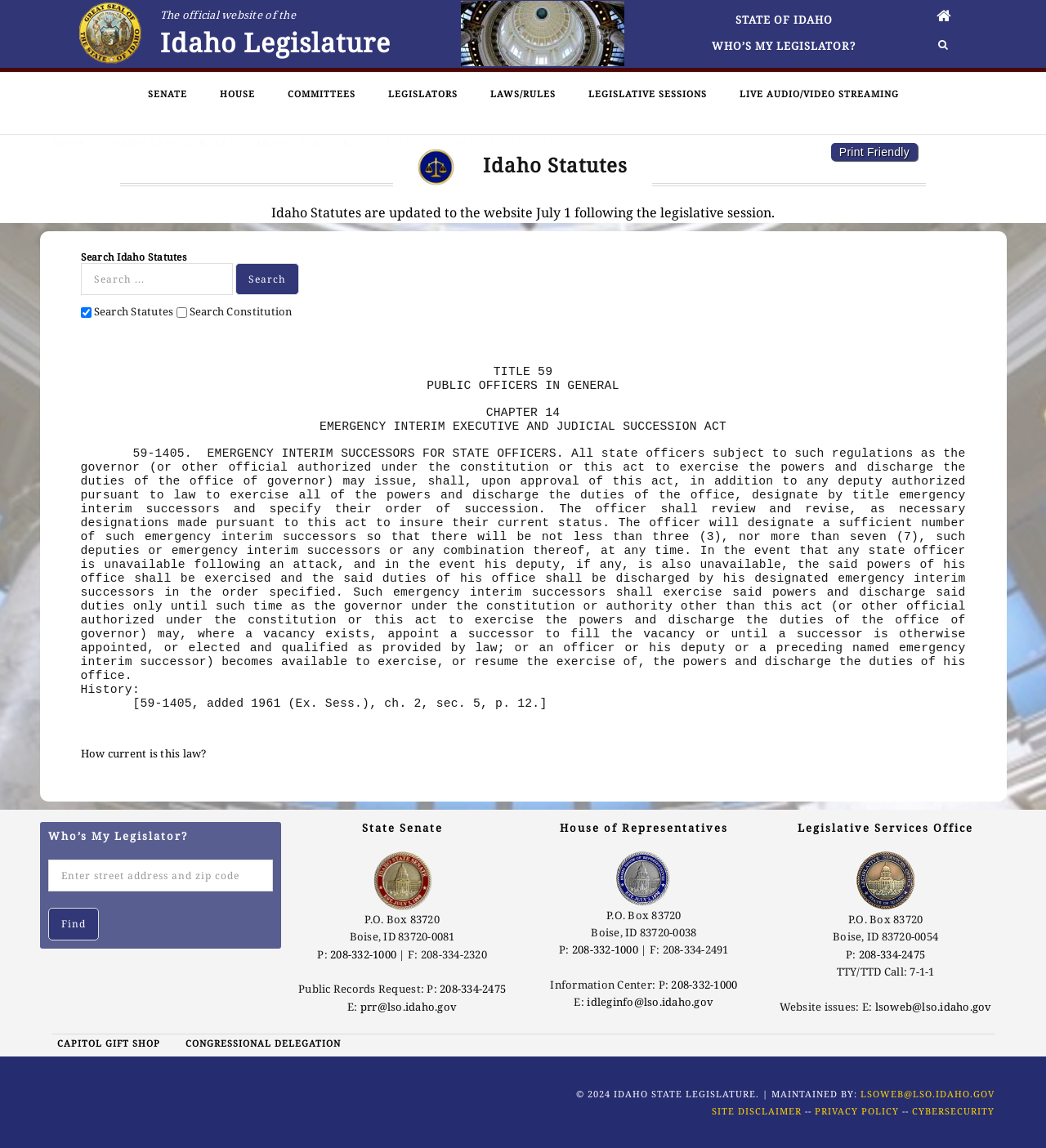Give a concise answer of one word or phrase to the question: 
What is the purpose of the emergency interim successors?

To exercise powers and discharge duties